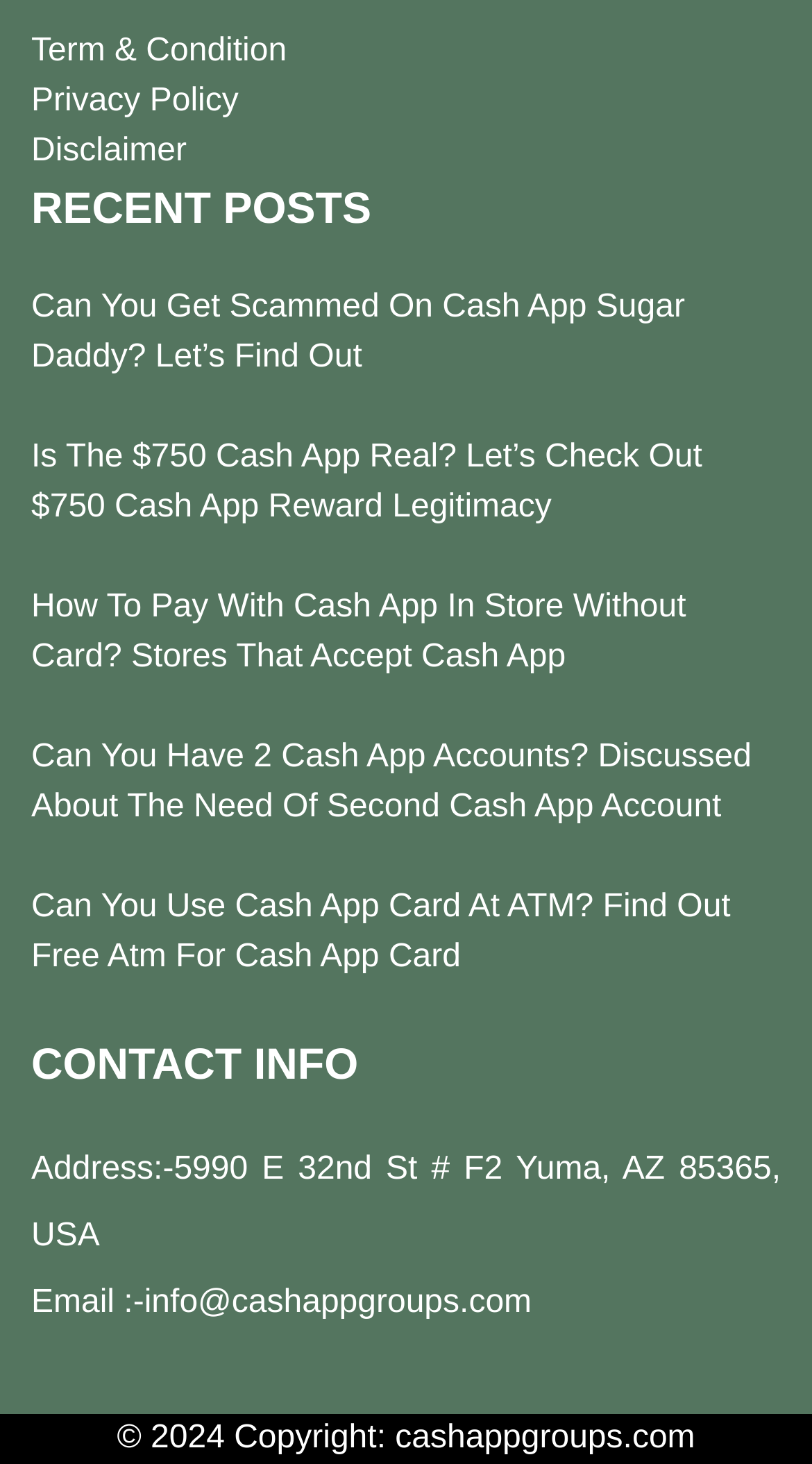Please find the bounding box coordinates of the element that you should click to achieve the following instruction: "Read recent post about Cash App Sugar Daddy". The coordinates should be presented as four float numbers between 0 and 1: [left, top, right, bottom].

[0.038, 0.198, 0.844, 0.256]